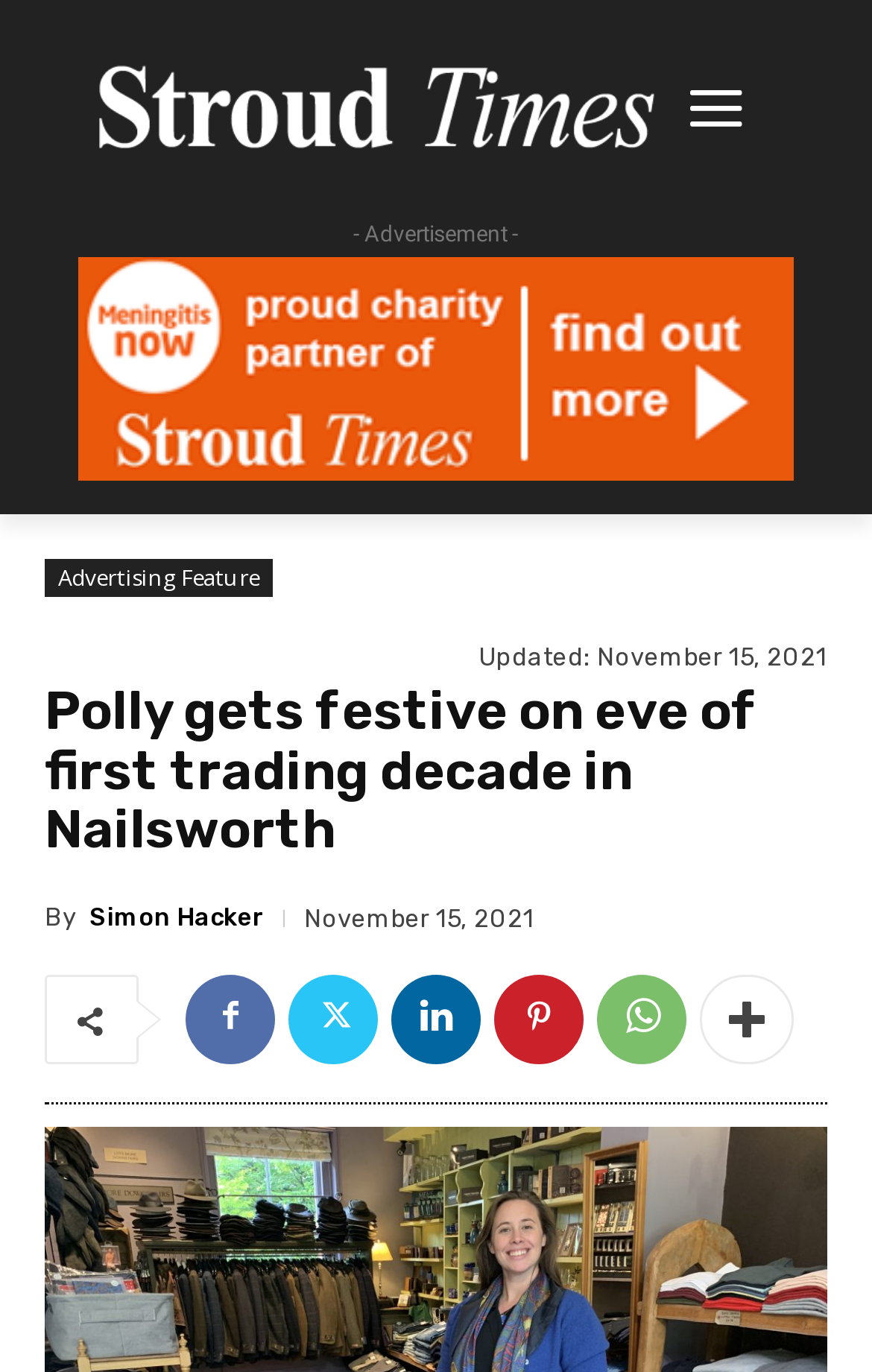Locate the bounding box coordinates of the clickable area to execute the instruction: "Read article by Simon Hacker". Provide the coordinates as four float numbers between 0 and 1, represented as [left, top, right, bottom].

[0.103, 0.66, 0.303, 0.678]